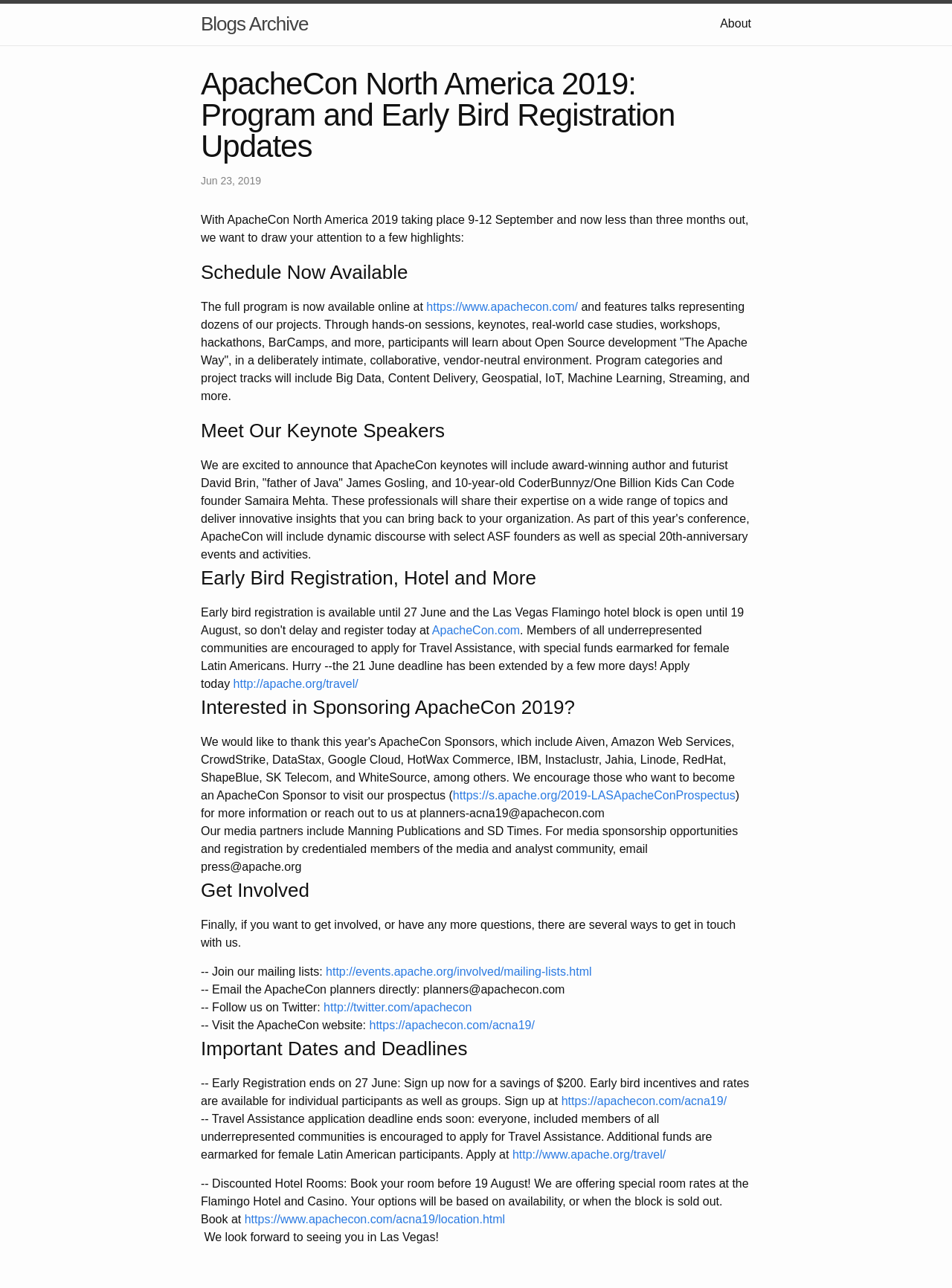What is the deadline for Early Bird Registration?
Analyze the image and provide a thorough answer to the question.

The answer can be found in the 'Important Dates and Deadlines' section, which states 'Early Registration ends on 27 June: Sign up now for a savings of $200...'.